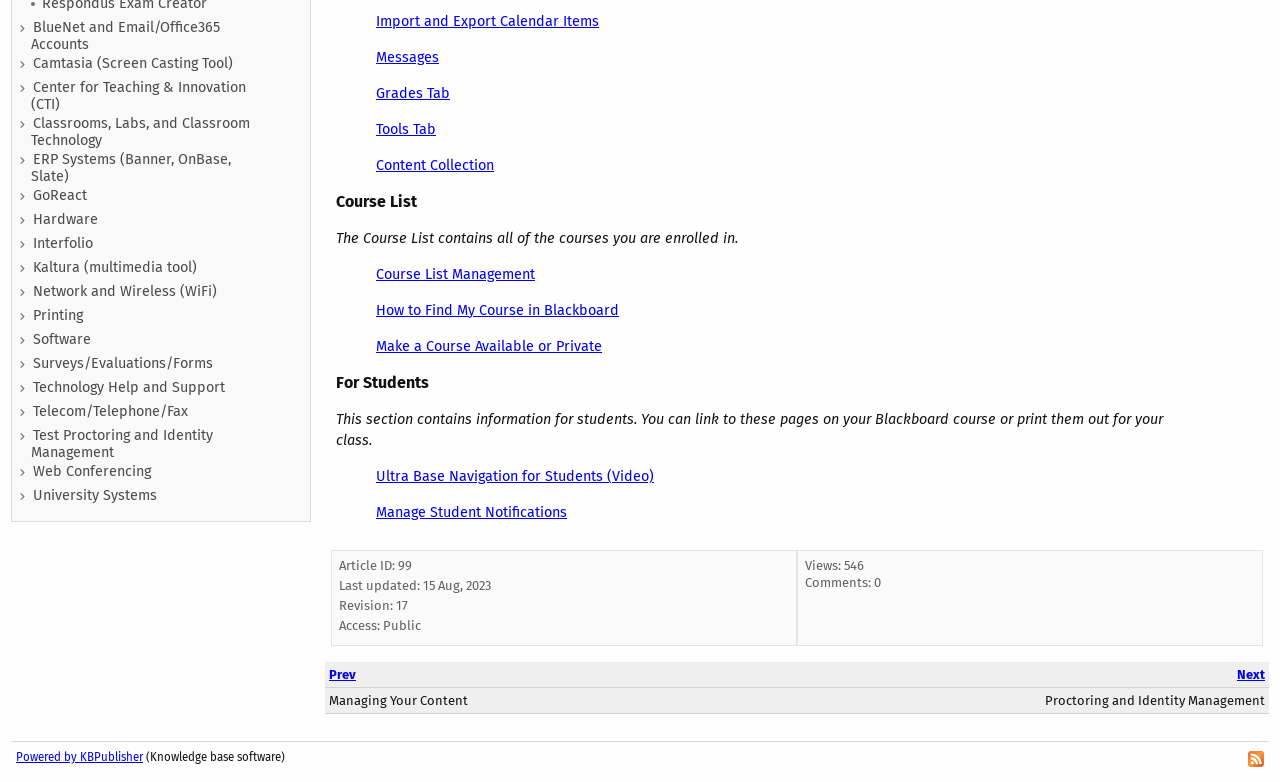Determine the bounding box for the UI element described here: "Web Conferencing".

[0.024, 0.591, 0.12, 0.615]